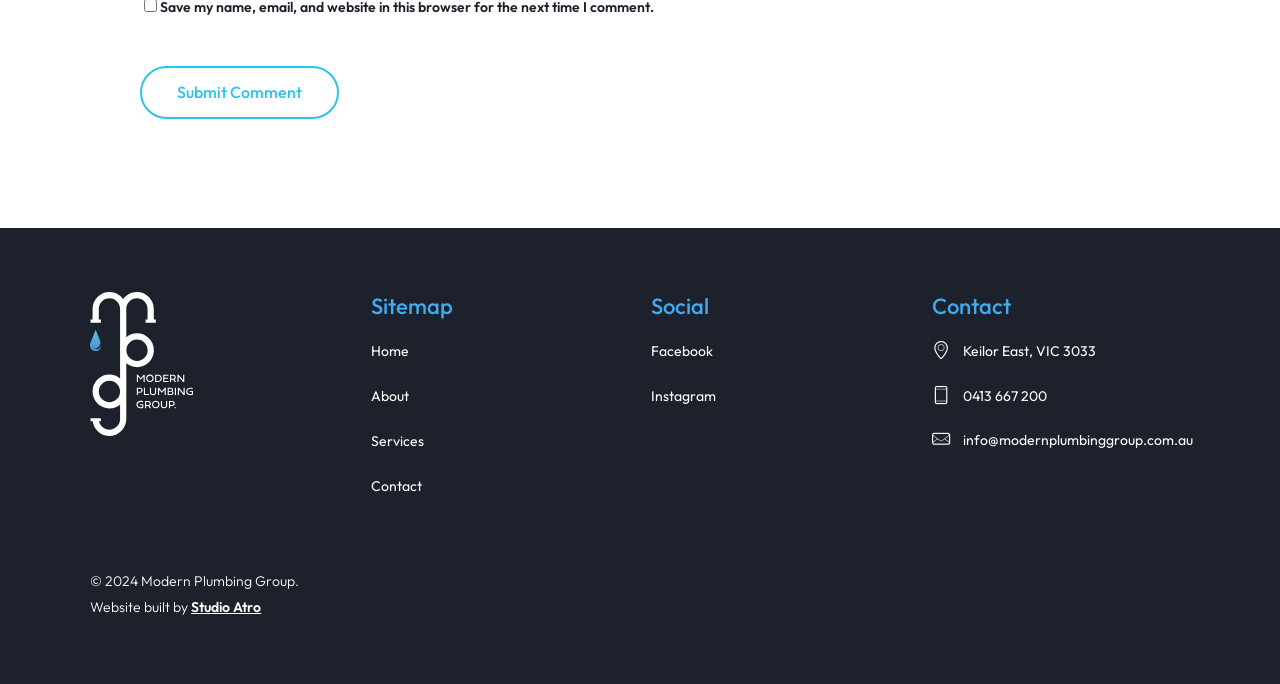Observe the image and answer the following question in detail: What is the name of the company?

I found the company name by looking at the bottom of the webpage, where the copyright information is located. The text 'Modern Plumbing Group.' is displayed, indicating that it is the name of the company.